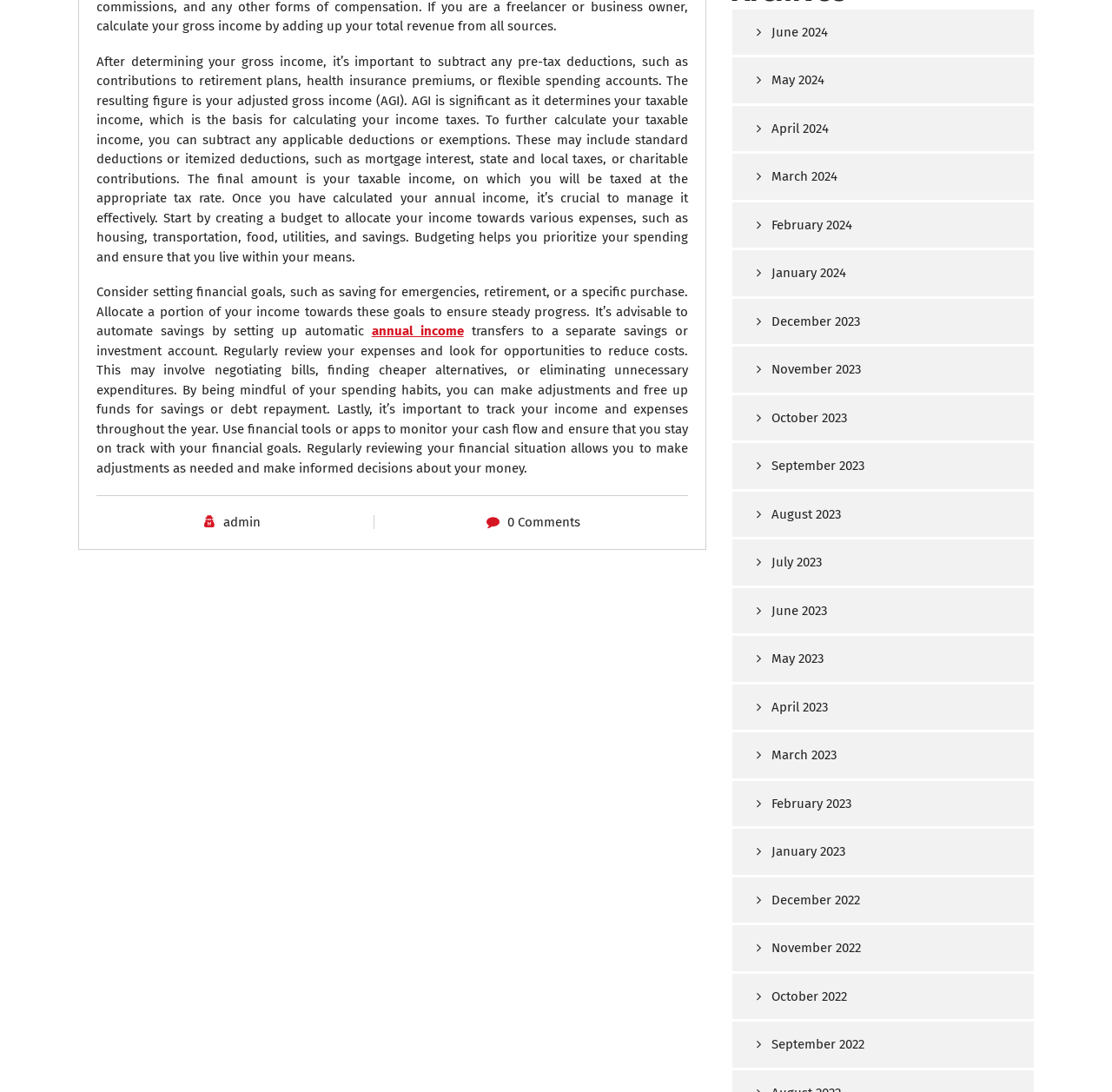Given the following UI element description: "admin", find the bounding box coordinates in the webpage screenshot.

[0.201, 0.471, 0.235, 0.485]